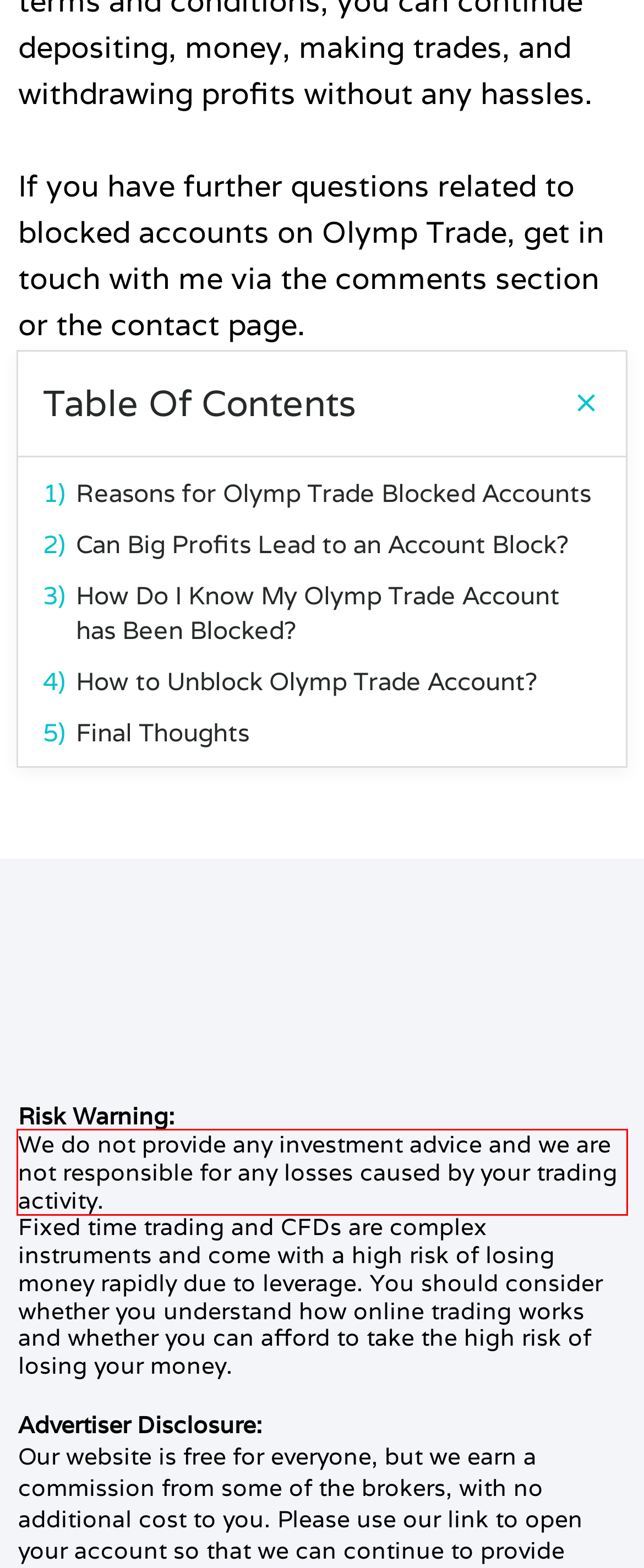Given the screenshot of a webpage, identify the red rectangle bounding box and recognize the text content inside it, generating the extracted text.

We do not provide any investment advice and we are not responsible for any losses caused by your trading activity.